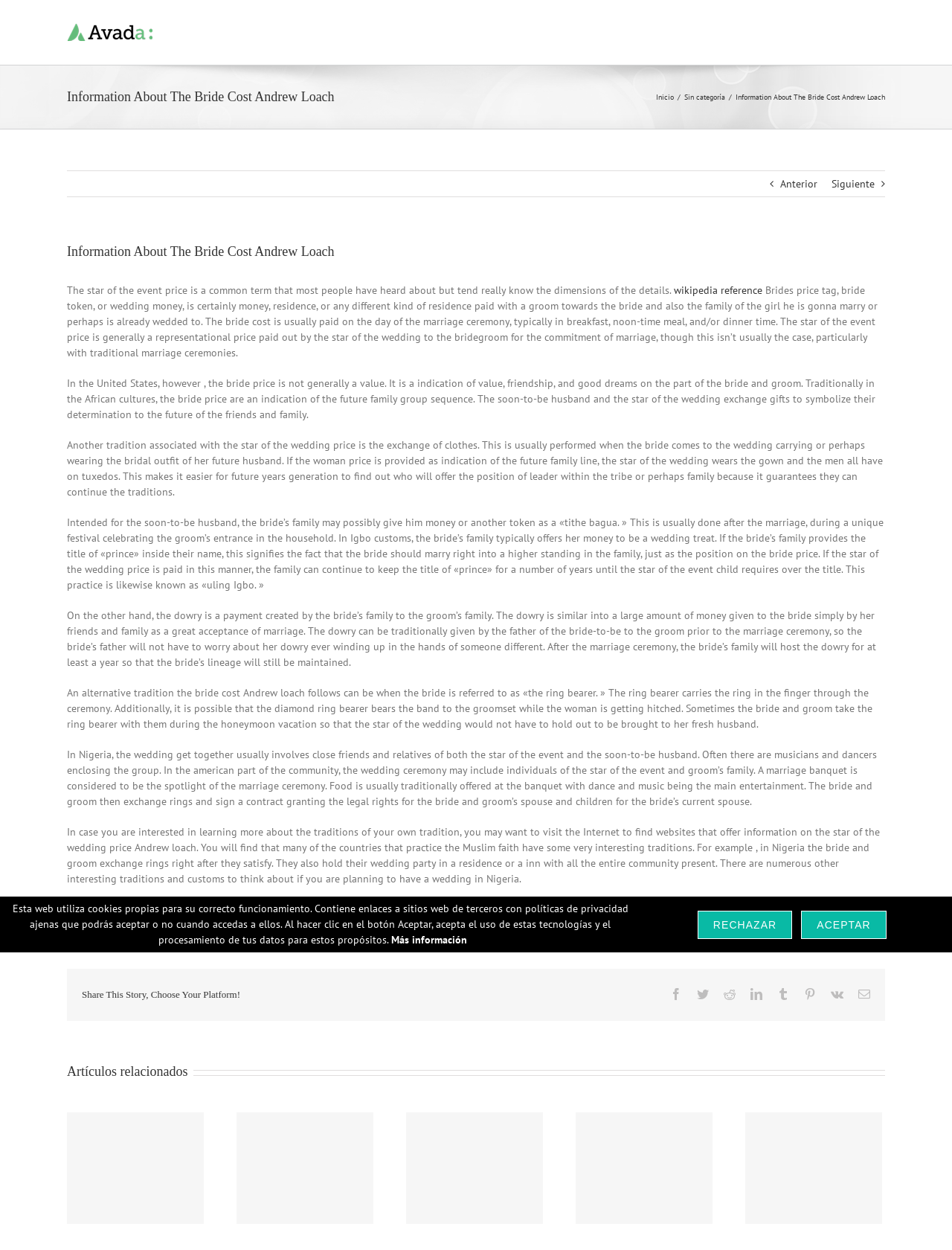Explain the features and main sections of the webpage comprehensively.

This webpage is about the bride cost, also known as the bride price, which is a common term that most people have heard about but may not know the details of. The page is divided into several sections, with a logo and navigation menu at the top. The main content area has a heading that reads "Information About The Bride Cost Andrew Loach" and is followed by a series of paragraphs that explain the concept of the bride cost, its significance, and its variations across different cultures.

The text explains that the bride cost is a payment made by the groom to the bride's family, typically on the day of the wedding, and is often seen as a symbol of commitment and appreciation. The article also delves into the history and cultural significance of the bride cost, citing examples from African and Igbo cultures.

The webpage also features a section with related articles, including links to topics such as virtual data rooms, antivirus software, and VPN services. There is also a section with social media sharing buttons, allowing users to share the article on various platforms.

At the bottom of the page, there is a notice about the use of cookies and a link to more information about the website's privacy policy. Users are given the option to accept or reject the use of cookies. Additionally, there is a button to scroll back to the top of the page.